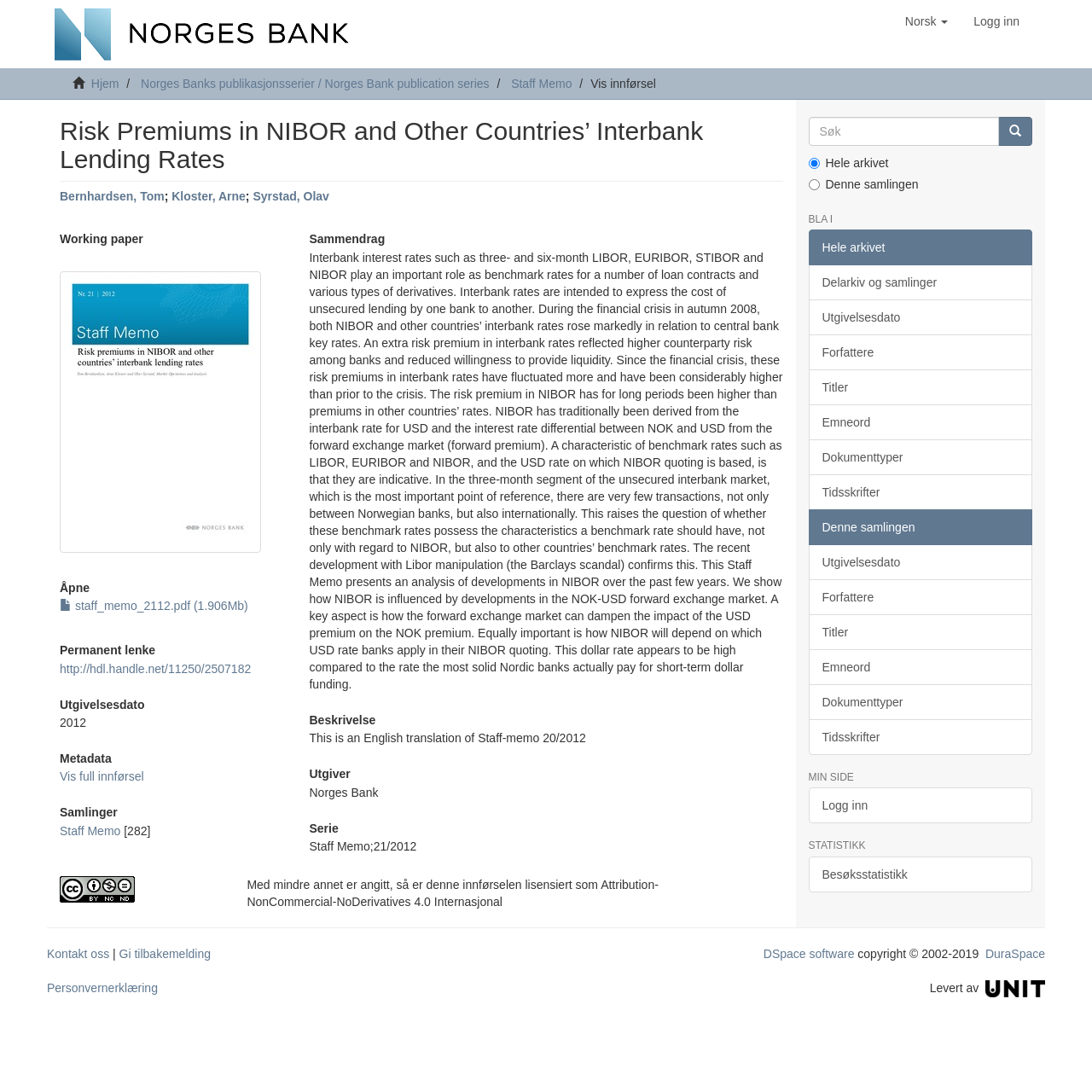Locate the bounding box coordinates of the area that needs to be clicked to fulfill the following instruction: "Open the 'staff_memo_2112.pdf' file". The coordinates should be in the format of four float numbers between 0 and 1, namely [left, top, right, bottom].

[0.055, 0.549, 0.227, 0.561]